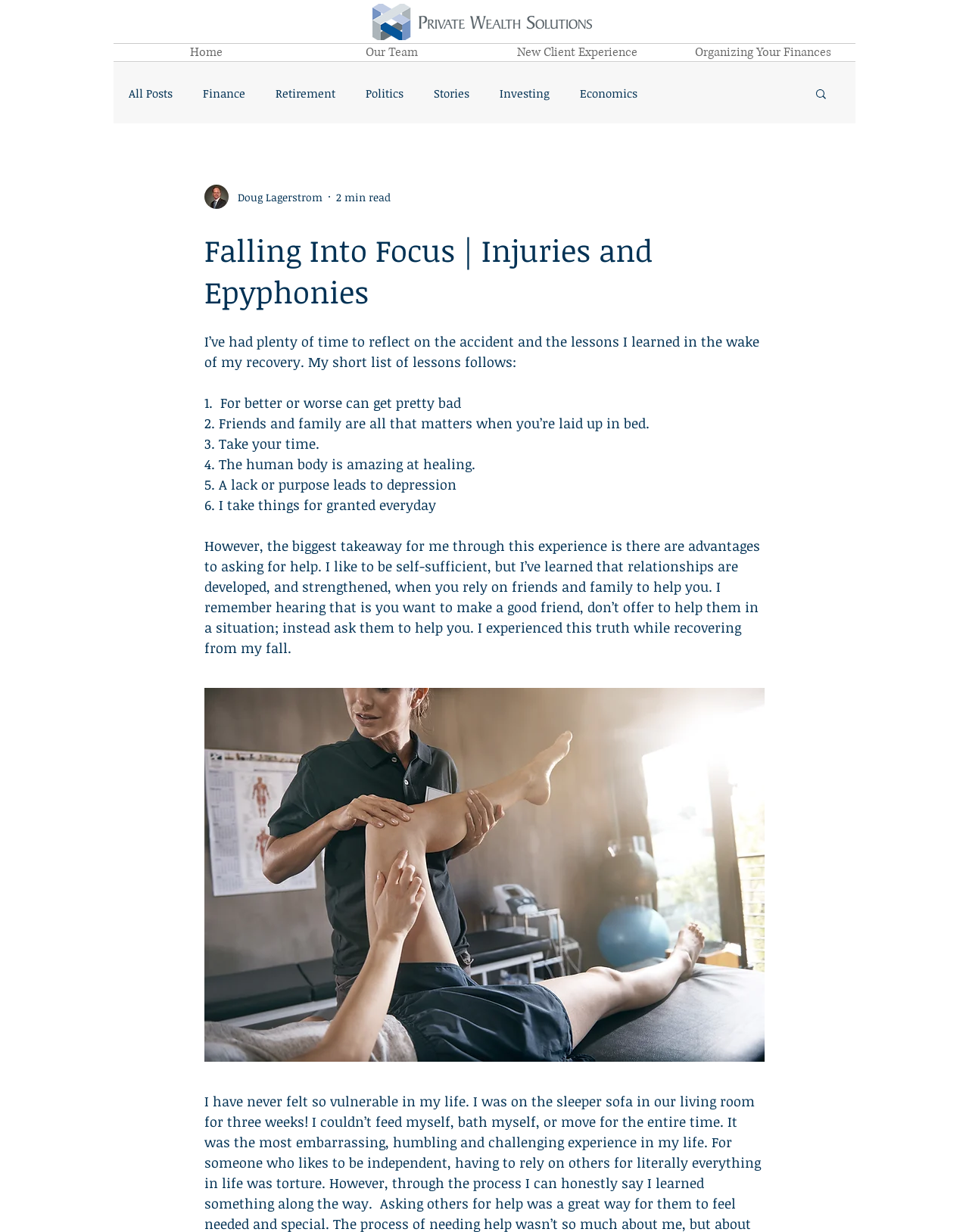Produce a meticulous description of the webpage.

The webpage is a blog post titled "Falling Into Focus | Injuries and Epyphonies" with a personal reflection on the author's accident and the lessons learned during their recovery. At the top left of the page, there is a logo of "The Private Wealth Solutions" in blue and gray colors. Below the logo, there is a navigation menu with links to "Home", "Our Team", "New Client Experience", and "Organizing Your Finances". 

To the right of the navigation menu, there is another navigation menu labeled "blog" with links to various categories such as "All Posts", "Finance", "Retirement", "Politics", "Stories", "Investing", and "Economics". A search button is located at the top right corner of the page.

Below the navigation menus, there is a section with the author's picture and their name, "Doug Lagerstrom", along with a label indicating that the post is a 2-minute read. The main content of the blog post is divided into several paragraphs, each describing a lesson learned from the author's accident and recovery. The lessons are numbered from 1 to 6, and they cover topics such as the importance of friends and family, taking time to heal, and the value of asking for help. 

At the end of the post, there is a concluding paragraph that summarizes the author's biggest takeaway from their experience, which is the importance of building relationships by asking for help. A button is located at the bottom of the page, but its purpose is not specified.